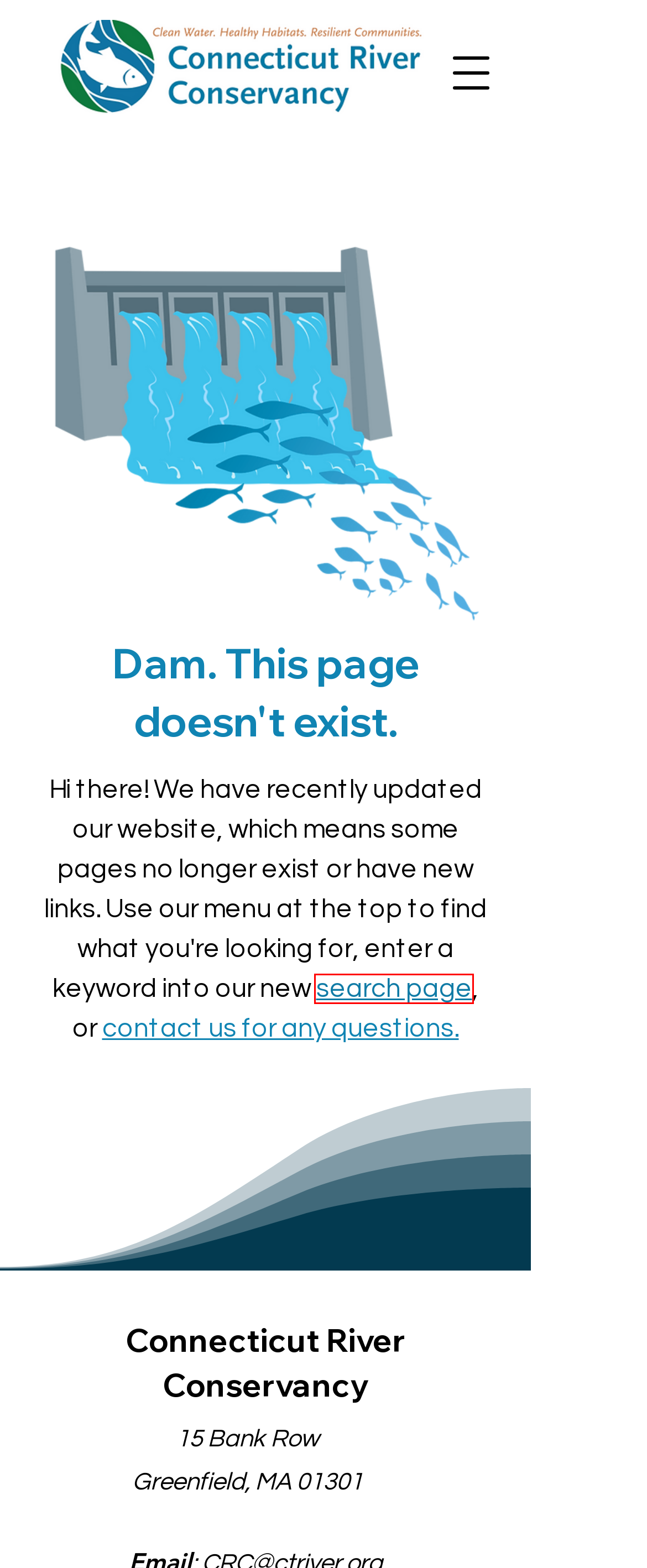Given a screenshot of a webpage with a red bounding box highlighting a UI element, choose the description that best corresponds to the new webpage after clicking the element within the red bounding box. Here are your options:
A. Events | Connecticut River Conservancy
B. Search | Connecticut River Conservancy
C. Donate to Connecticut River Conservancy
D. Connecticut River Conservancy
E. Privacy, Security, Terms
F. News | Connecticut River Conservancy
G. Contact Connecticut River Conservancy
H. Email | Connecticut River Conservancy

B